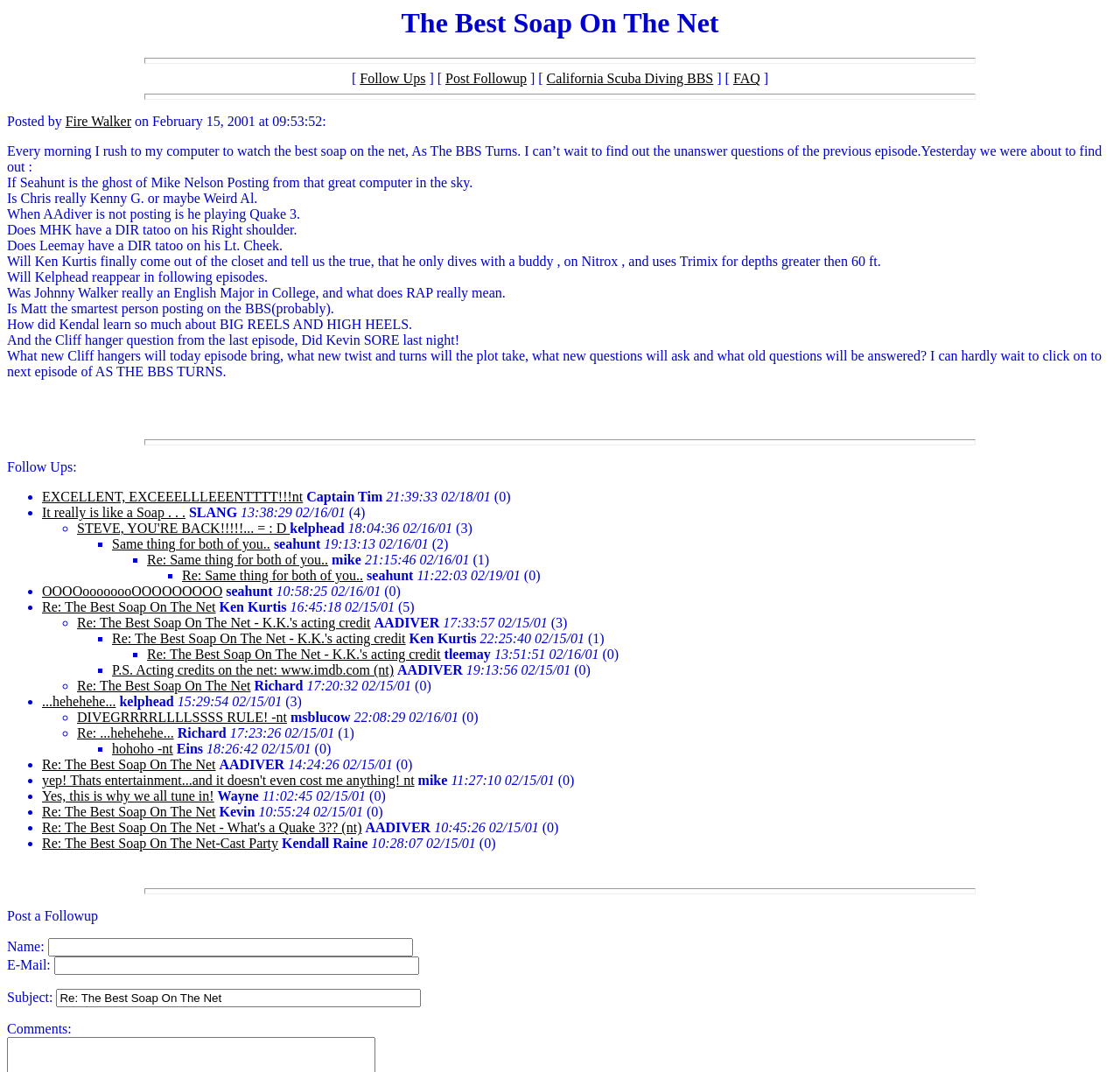Determine the main heading text of the webpage.

The Best Soap On The Net